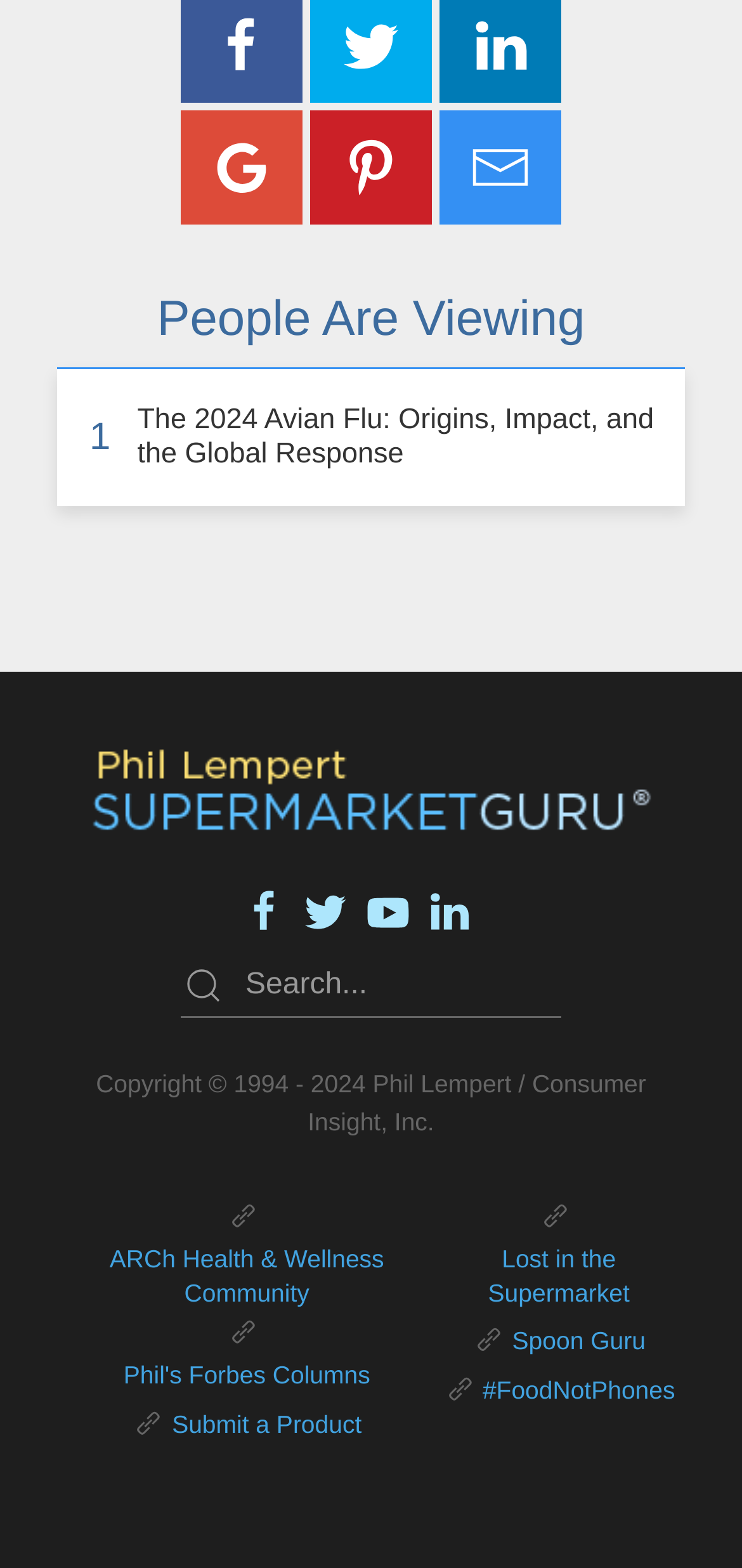Identify the bounding box coordinates of the clickable region necessary to fulfill the following instruction: "View the article 'The 2024 Avian Flu: Origins, Impact, and the Global Response'". The bounding box coordinates should be four float numbers between 0 and 1, i.e., [left, top, right, bottom].

[0.185, 0.257, 0.881, 0.3]